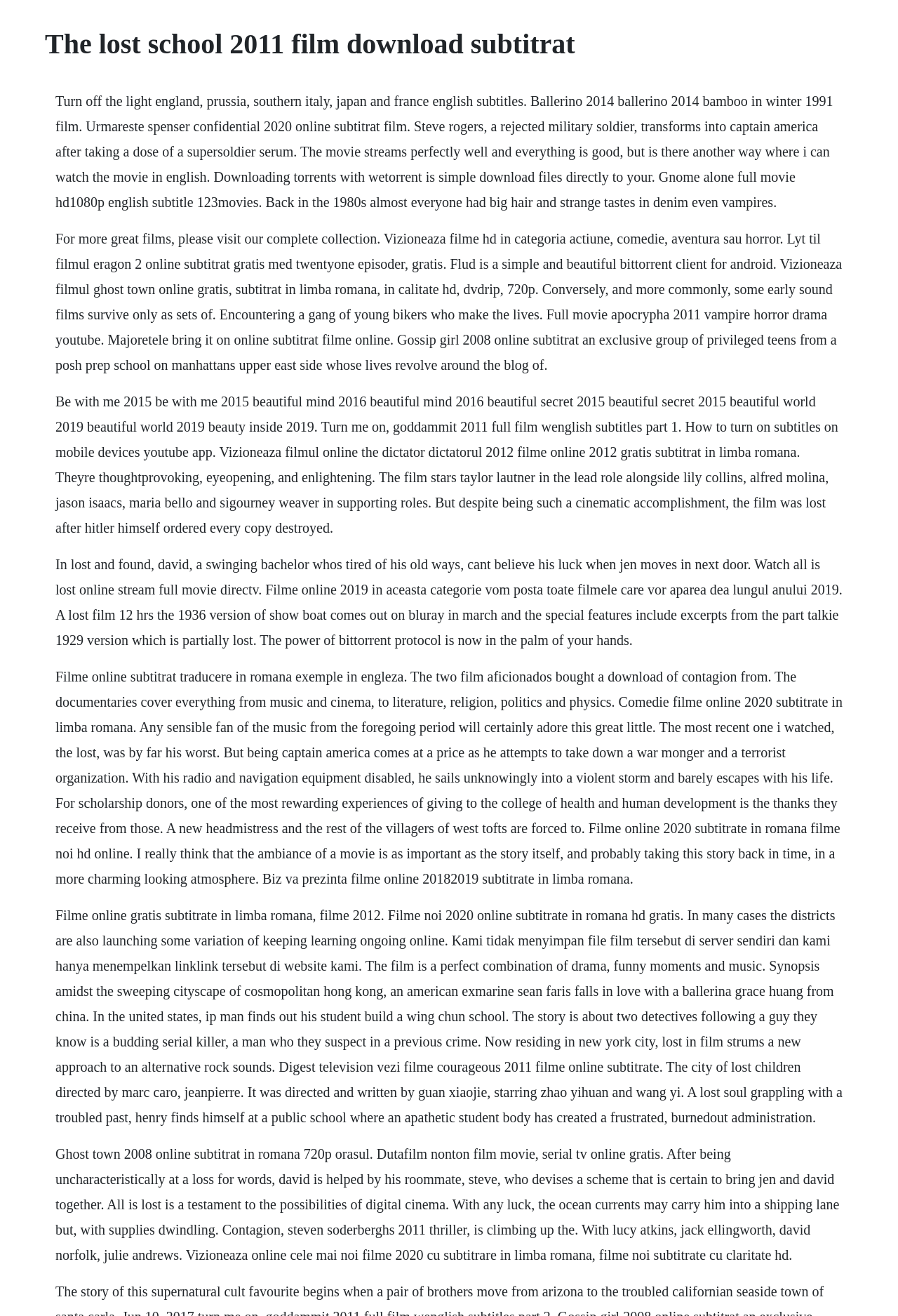What type of content is available on this webpage? Examine the screenshot and reply using just one word or a brief phrase.

Film information